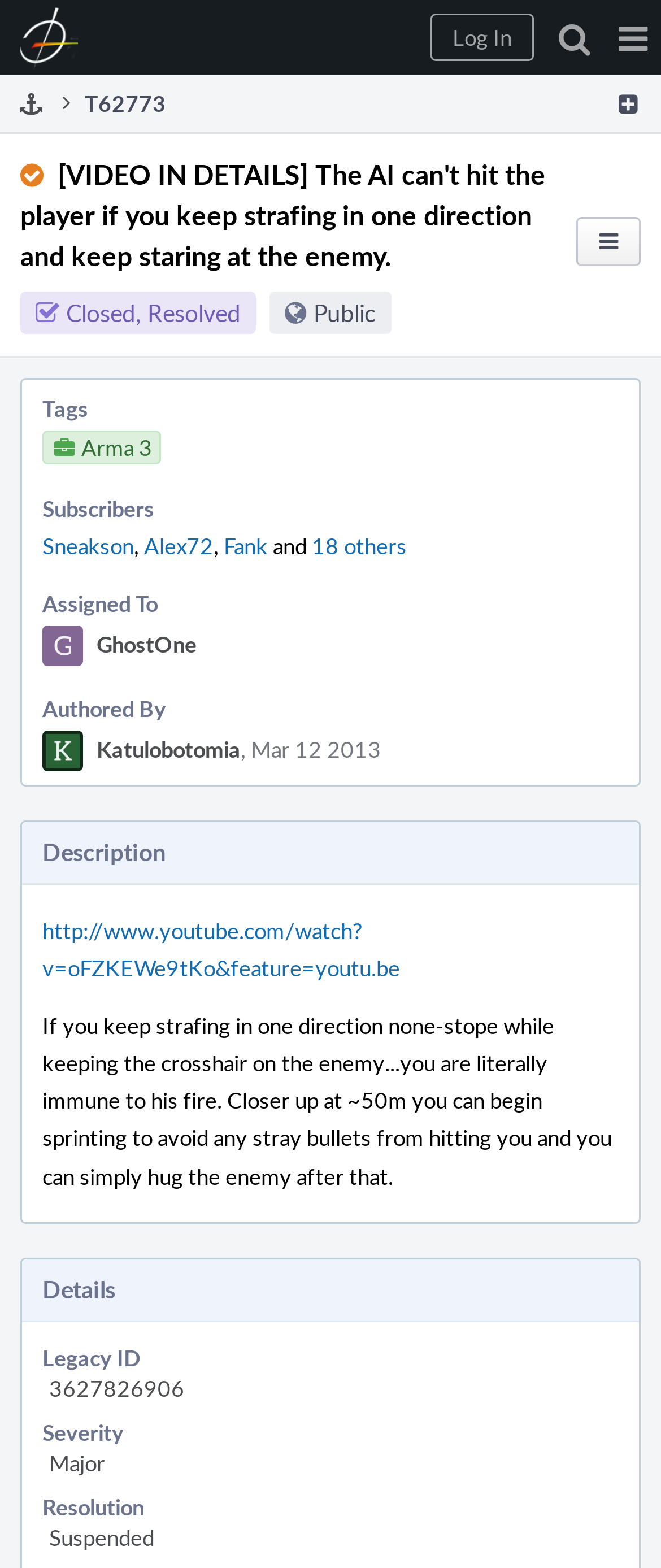What is the severity of this issue?
Using the image as a reference, deliver a detailed and thorough answer to the question.

I determined the severity of this issue by looking at the 'Details' section, which contains a description list. The severity is mentioned as 'Major' in the description list.